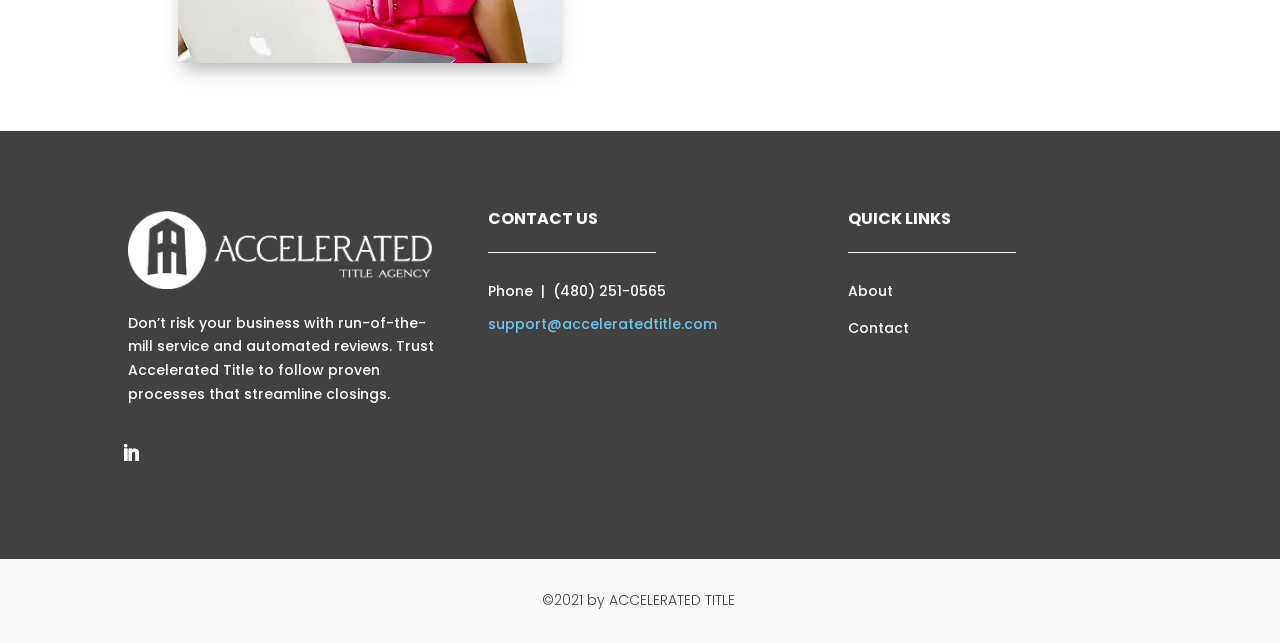Highlight the bounding box of the UI element that corresponds to this description: "Phone | (480) 251-0565".

[0.381, 0.436, 0.52, 0.467]